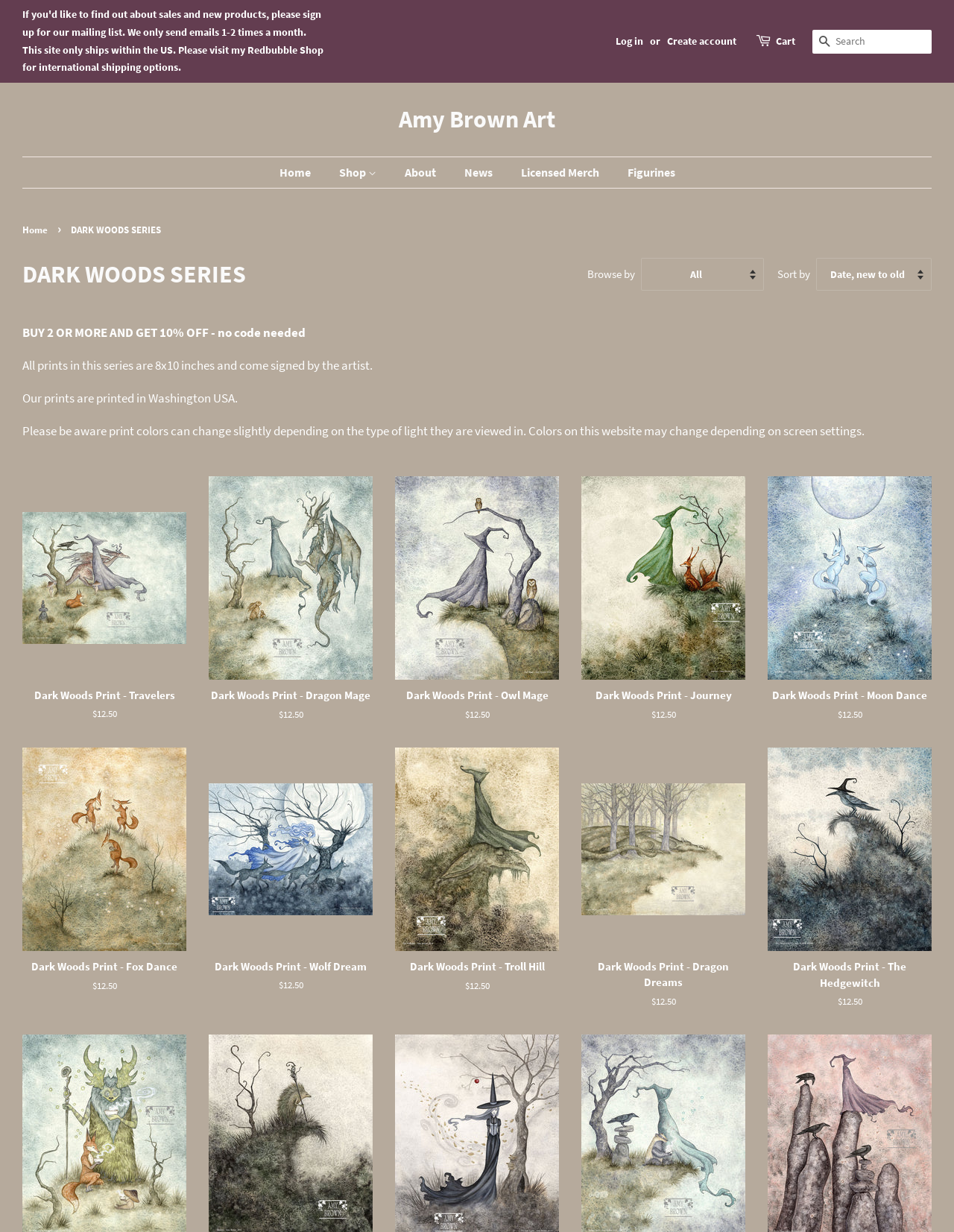Elaborate on the webpage's design and content in a detailed caption.

This webpage is an online art store, specifically showcasing the "Dark Woods Series" by Amy Brown Art. At the top, there is a navigation menu with links to "Log in", "Create account", "Cart", and a search bar. Below this, there is a header section with a link to the "Home" page and a dropdown menu with various categories, including "Shop", "Stickers", "Fairies & Fantasy", and more.

The main content area is divided into two sections. The top section displays a series of text paragraphs, including a promotional message "BUY 2 OR MORE AND GET 10% OFF - no code needed" and descriptions of the prints, such as their size and signature by the artist.

The bottom section is a grid of 8 print products, each with an image, title, and price. The prints are arranged in two rows of four, with each print taking up a significant portion of the page width. The images are displayed above their corresponding titles and prices. The titles include "Dark Woods Print - Travelers", "Dark Woods Print - Dragon Mage", and "Dark Woods Print - Moon Dance", among others.

Throughout the page, there are various UI elements, including links, buttons, and dropdown menus, which provide navigation and functionality to the user.